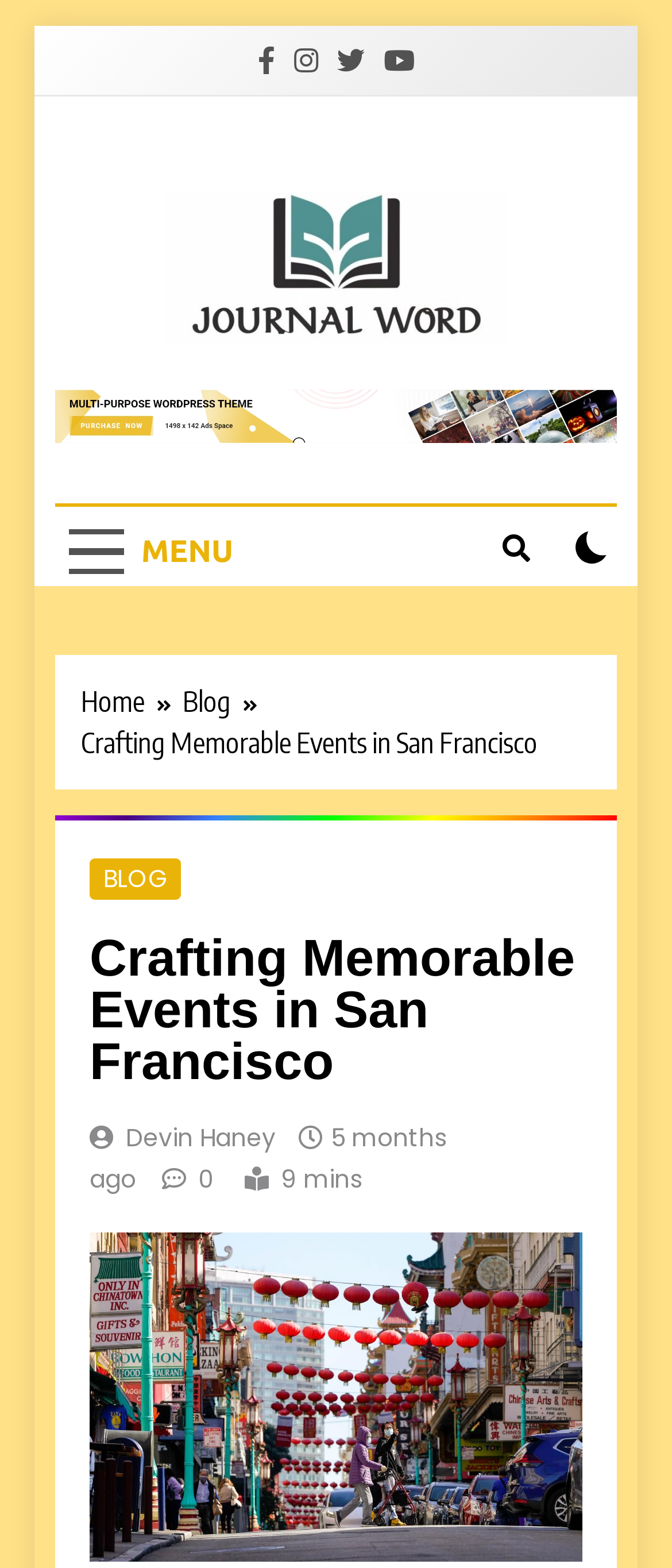Please extract and provide the main headline of the webpage.

Crafting Memorable Events in San Francisco